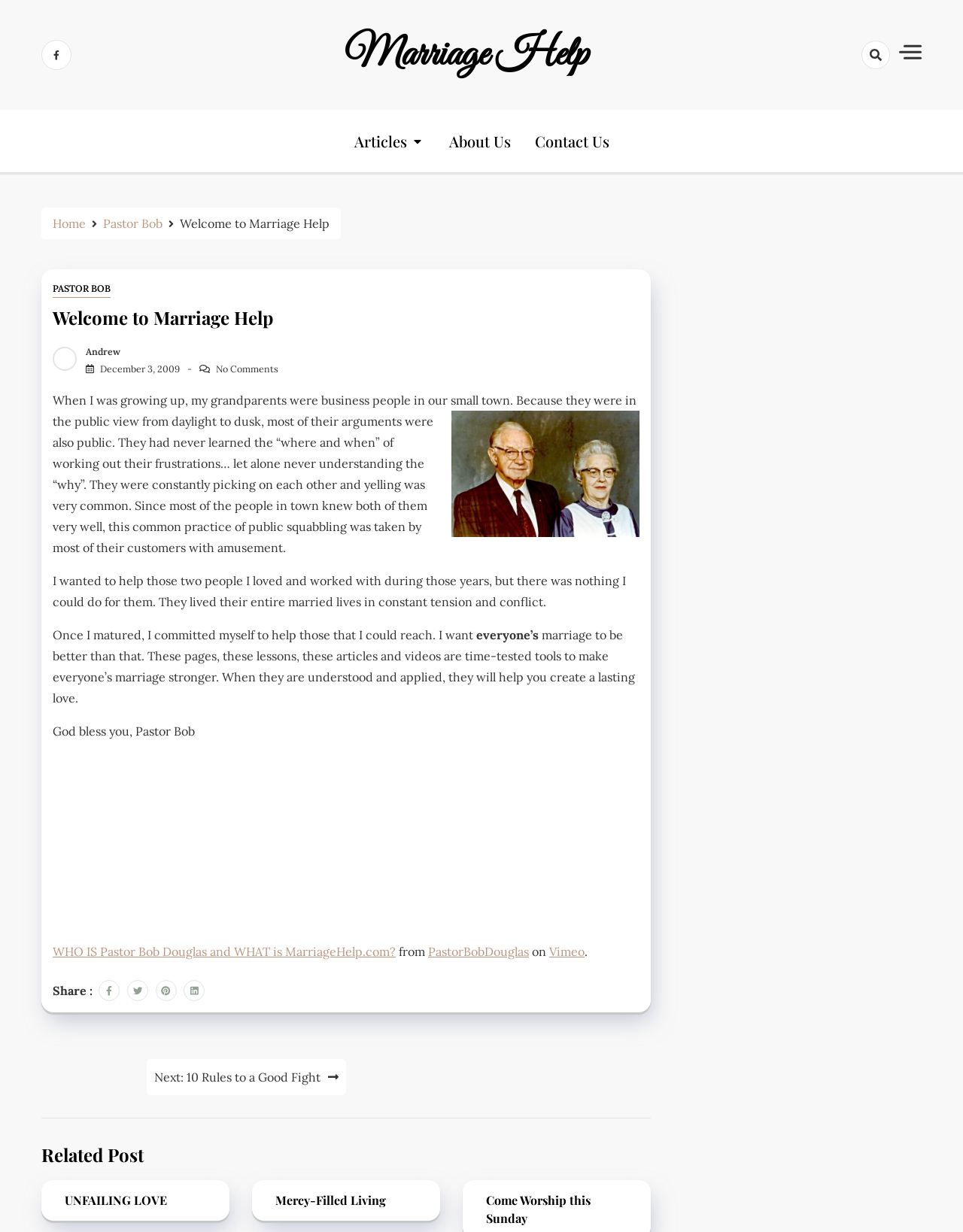Create a full and detailed caption for the entire webpage.

This webpage is about Marriage Help, with a focus on strengthening marriages. At the top, there are four links: an empty link, "Marriage Help", another empty link, and a fourth link. Below these links, there is a navigation section with links to "Articles", "About Us", and "Contact Us". 

To the left of the navigation section, there is a breadcrumbs navigation with links to "Home" and "Pastor Bob". Next to the breadcrumbs, there is a static text "Welcome to Marriage Help". 

The main content of the webpage is an article about how the author's grandparents' strained relationship influenced them to want to help strengthen other people's marriages. The article starts with a link to "PASTOR BOB" and a heading "Welcome to Marriage Help". Below the heading, there are several paragraphs of text describing the author's grandparents' relationship and how it affected them. 

There is an image of the author's grandparents in the middle of the article. The text continues below the image, describing how the author wants to help others have better marriages. 

At the bottom of the article, there are links to "WHO IS Pastor Bob Douglas and WHAT is MarriageHelp.com?" and other related links. There is also an iframe and several social media sharing links. 

Below the article, there is a post navigation section with a link to the next post, "10 Rules to a Good Fight". There is also a related post section with three articles: "UNFAILING LOVE", "Mercy-Filled Living", and "Come Worship this Sunday". Each article has a heading and a link to the full article.